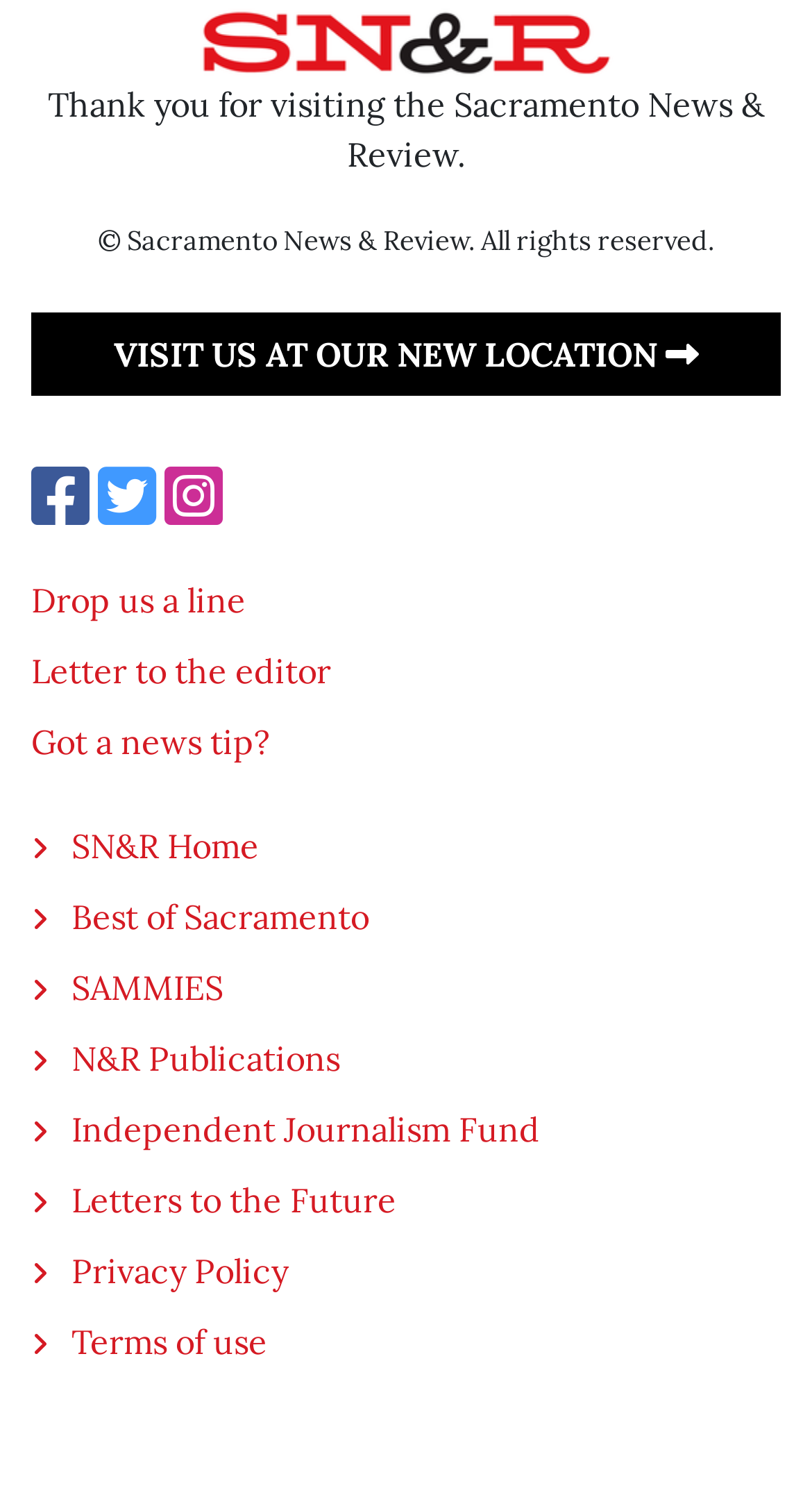Locate the bounding box coordinates of the item that should be clicked to fulfill the instruction: "Visit the new location".

[0.14, 0.222, 0.86, 0.249]